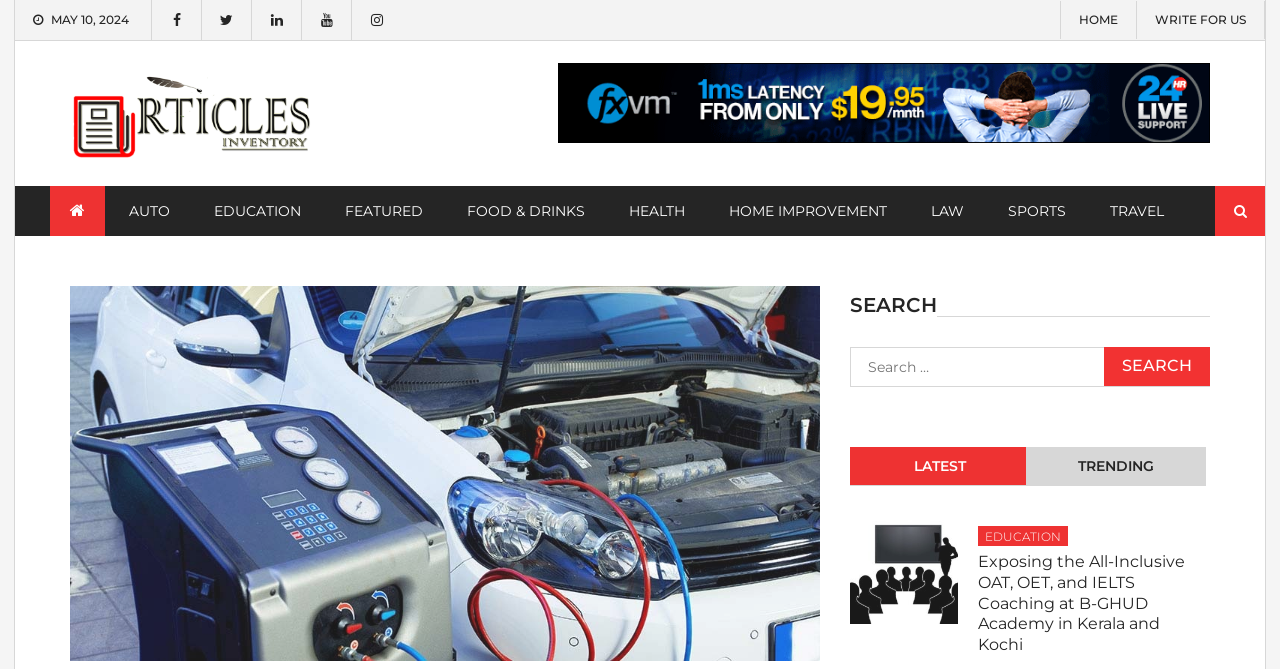Identify the bounding box coordinates of the clickable section necessary to follow the following instruction: "Click on the YouTube link". The coordinates should be presented as four float numbers from 0 to 1, i.e., [left, top, right, bottom].

[0.235, 0.0, 0.274, 0.06]